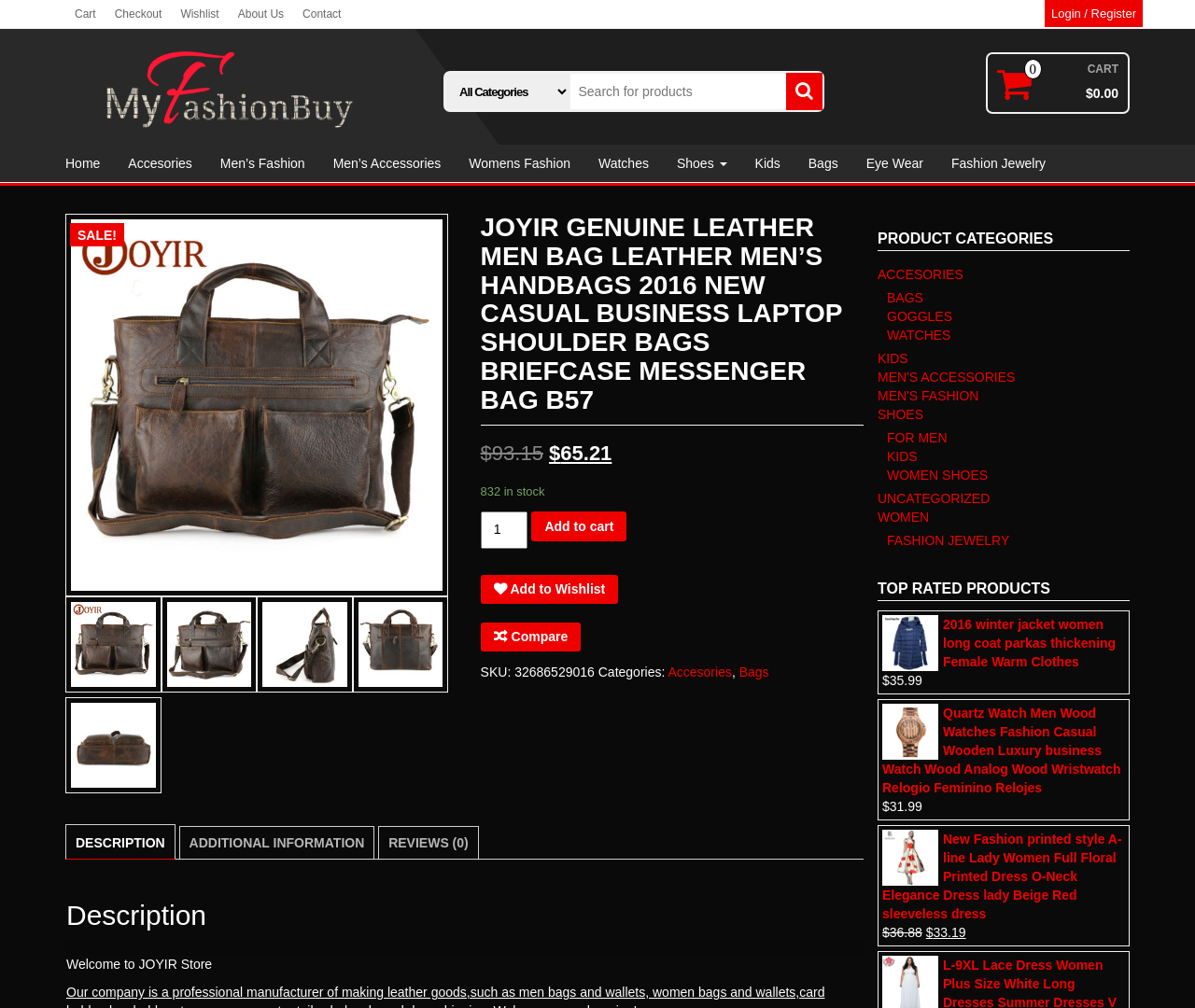Could you determine the bounding box coordinates of the clickable element to complete the instruction: "Go to home page"? Provide the coordinates as four float numbers between 0 and 1, i.e., [left, top, right, bottom].

[0.043, 0.144, 0.096, 0.181]